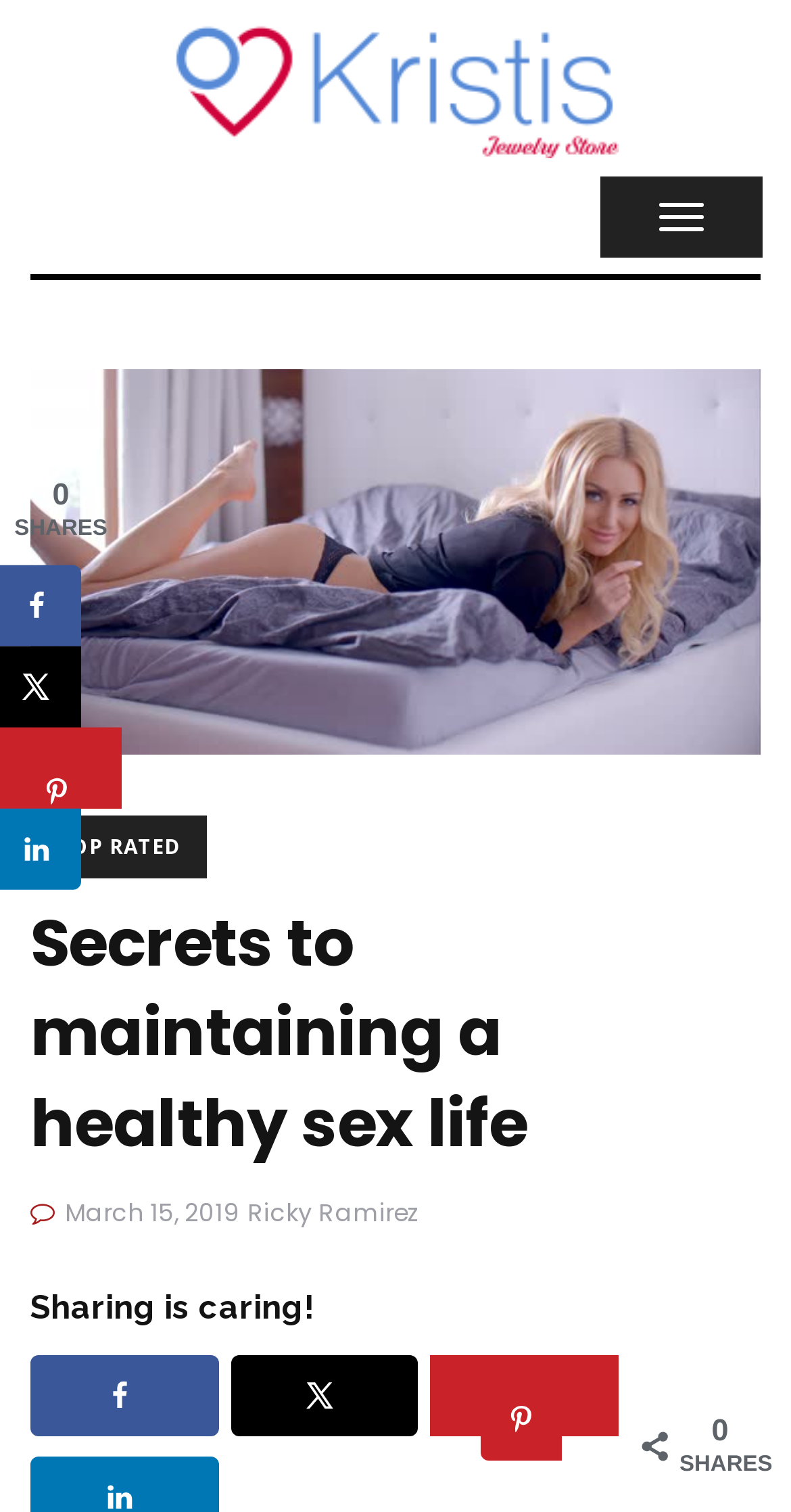Please identify the bounding box coordinates of the clickable element to fulfill the following instruction: "View VGSO Legal Services Panel". The coordinates should be four float numbers between 0 and 1, i.e., [left, top, right, bottom].

None